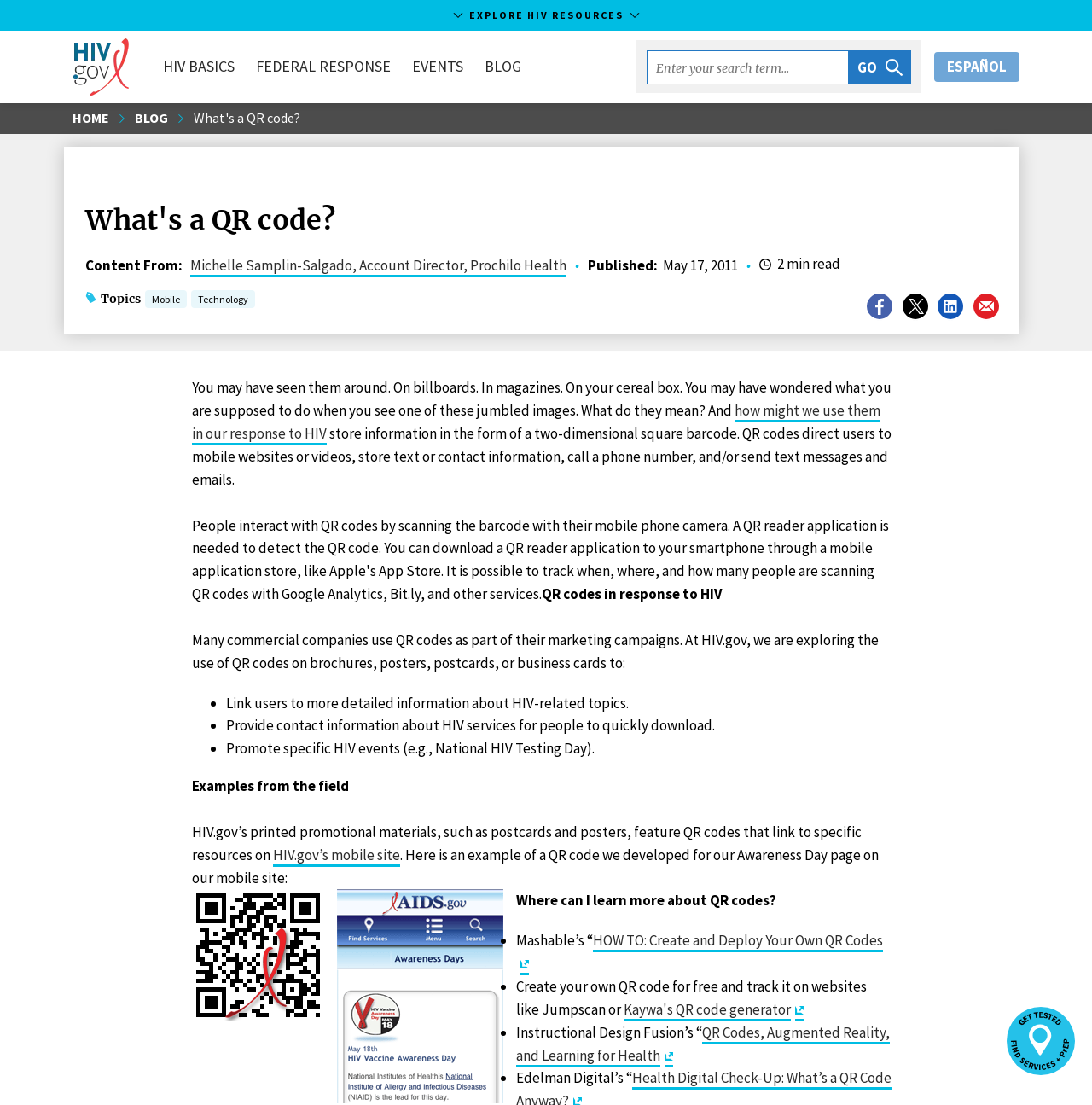Identify the bounding box coordinates of the clickable section necessary to follow the following instruction: "Search for a term". The coordinates should be presented as four float numbers from 0 to 1, i.e., [left, top, right, bottom].

[0.592, 0.046, 0.777, 0.077]